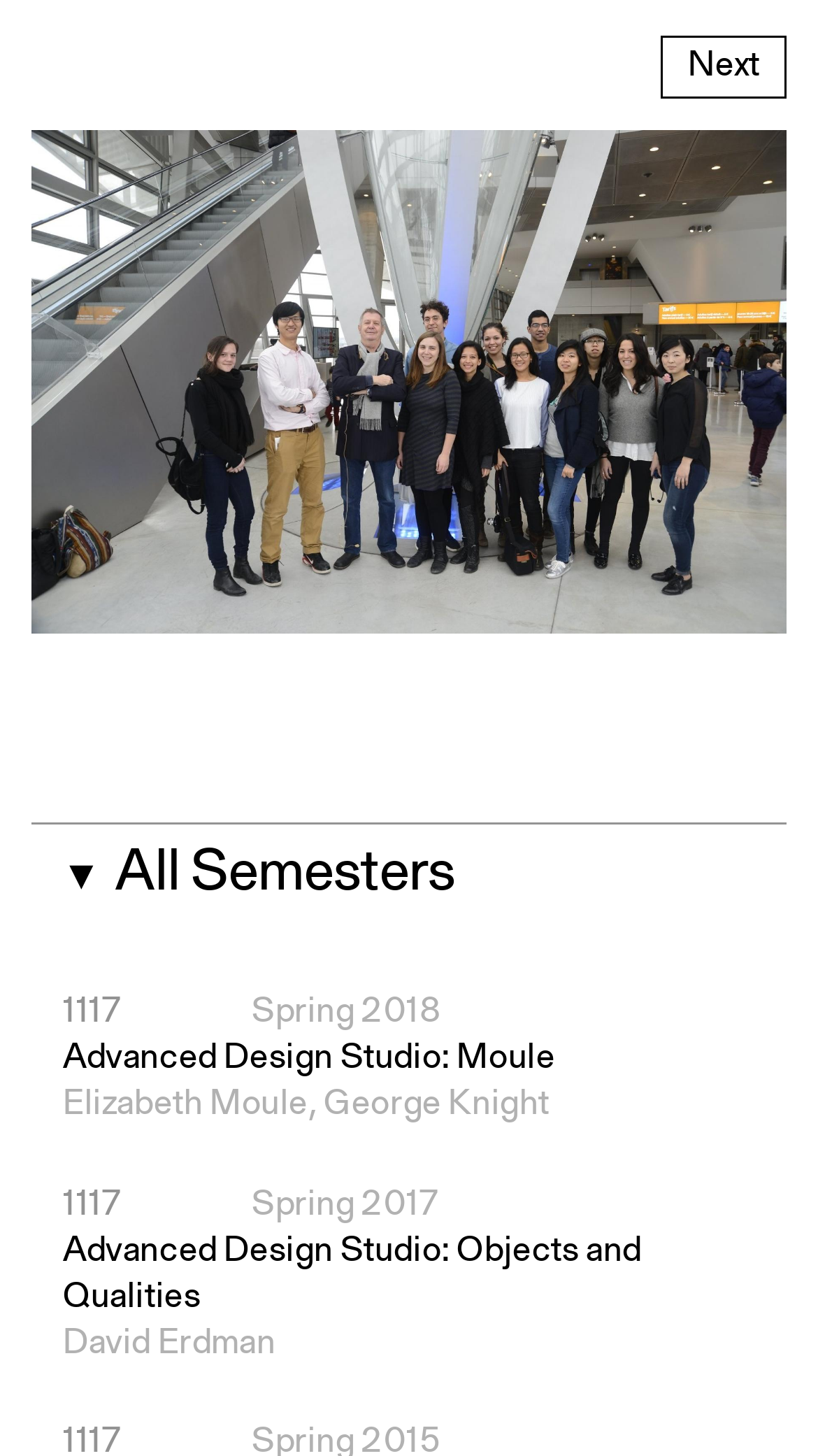What is the orientation of the separator?
Please provide a comprehensive answer based on the information in the image.

I examined the separator element and found that its orientation is horizontal, as indicated by its description.